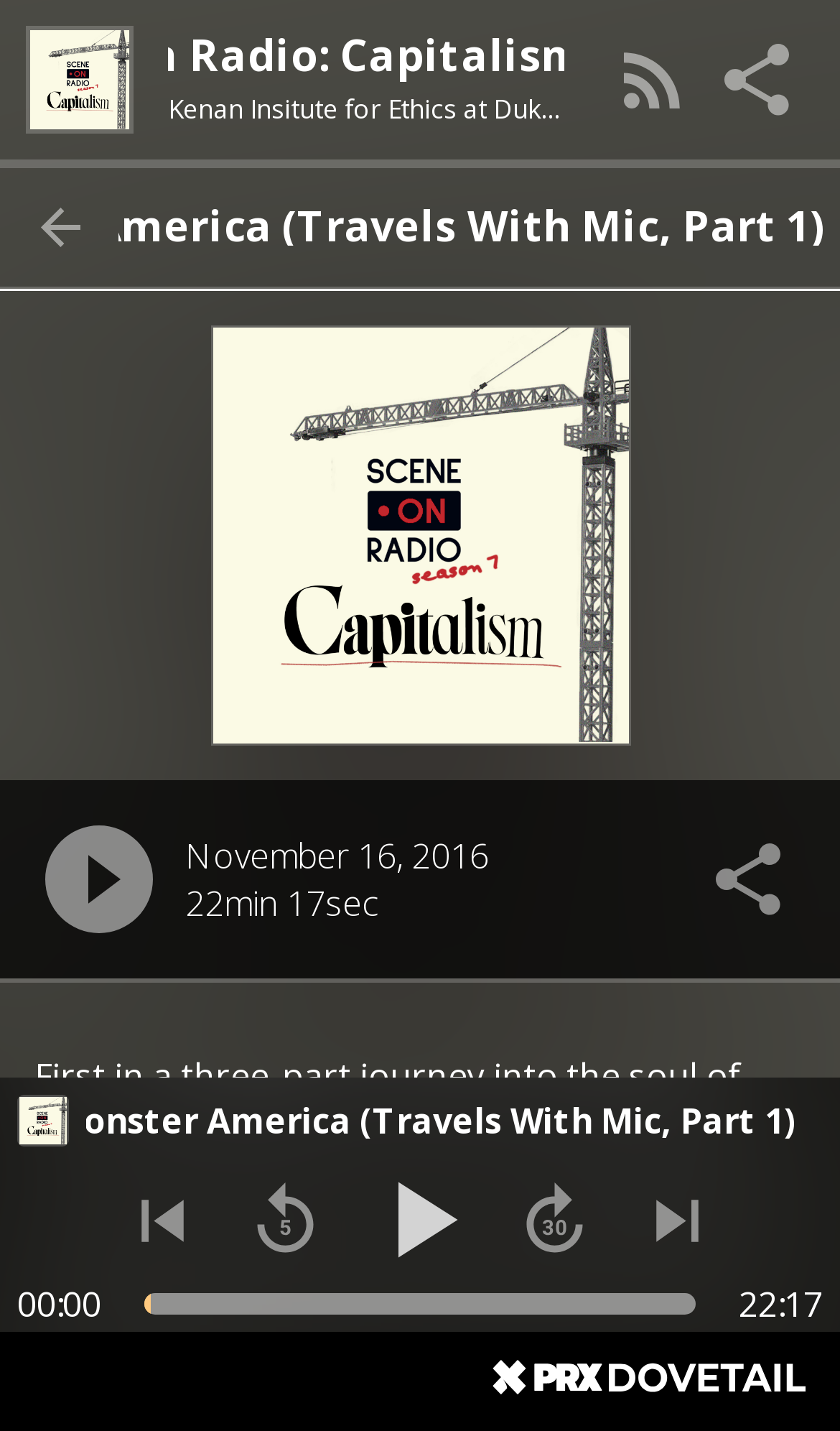Bounding box coordinates are given in the format (top-left x, top-left y, bottom-right x, bottom-right y). All values should be floating point numbers between 0 and 1. Provide the bounding box coordinate for the UI element described as: title="Replay Last 5 Seconds"

[0.277, 0.816, 0.403, 0.889]